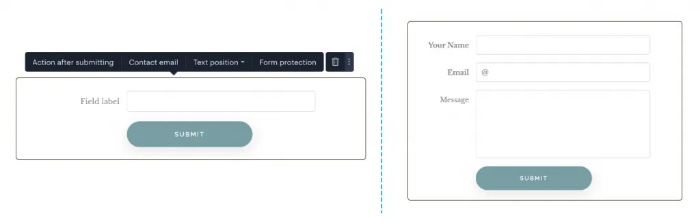How many fields are in the comprehensive contact form?
Using the image, answer in one word or phrase.

3